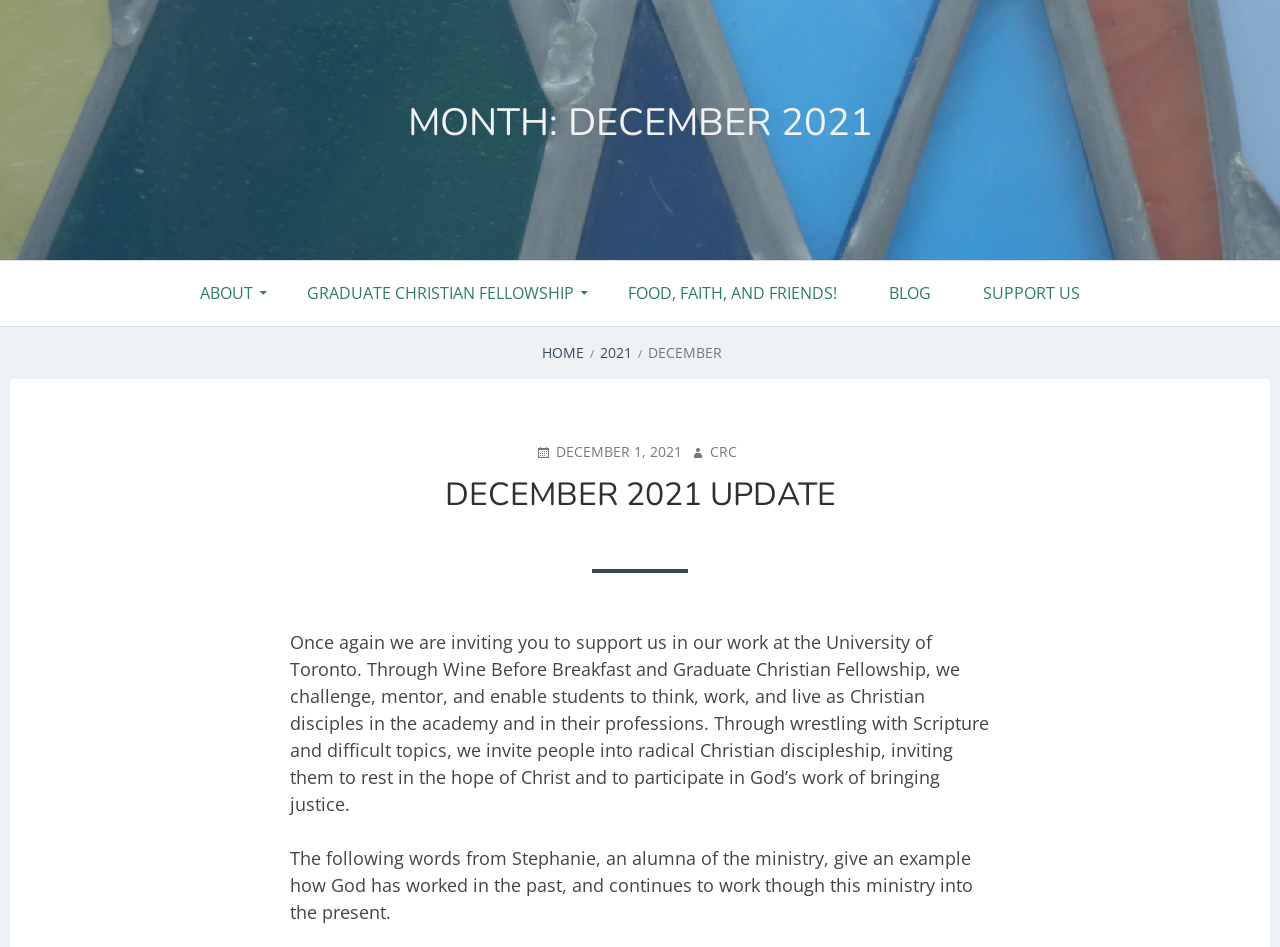Please answer the following question using a single word or phrase: 
Who is the author of the latest article?

CRC